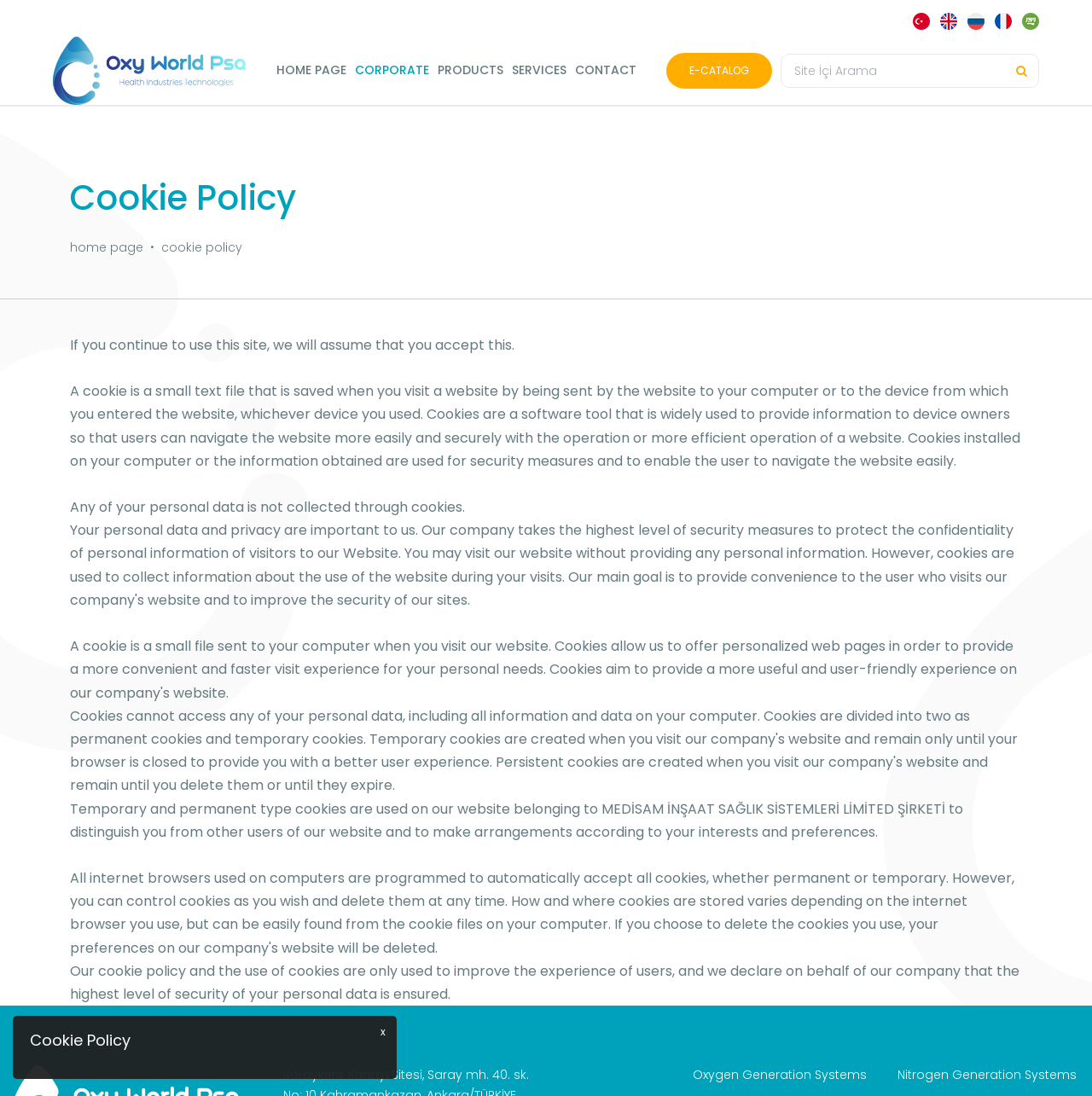What is the purpose of the textbox on this webpage?
Carefully examine the image and provide a detailed answer to the question.

The textbox has a label 'Search' and is accompanied by a button with a magnifying glass icon, which indicates that the user can input search queries in this textbox to find relevant information on the webpage.